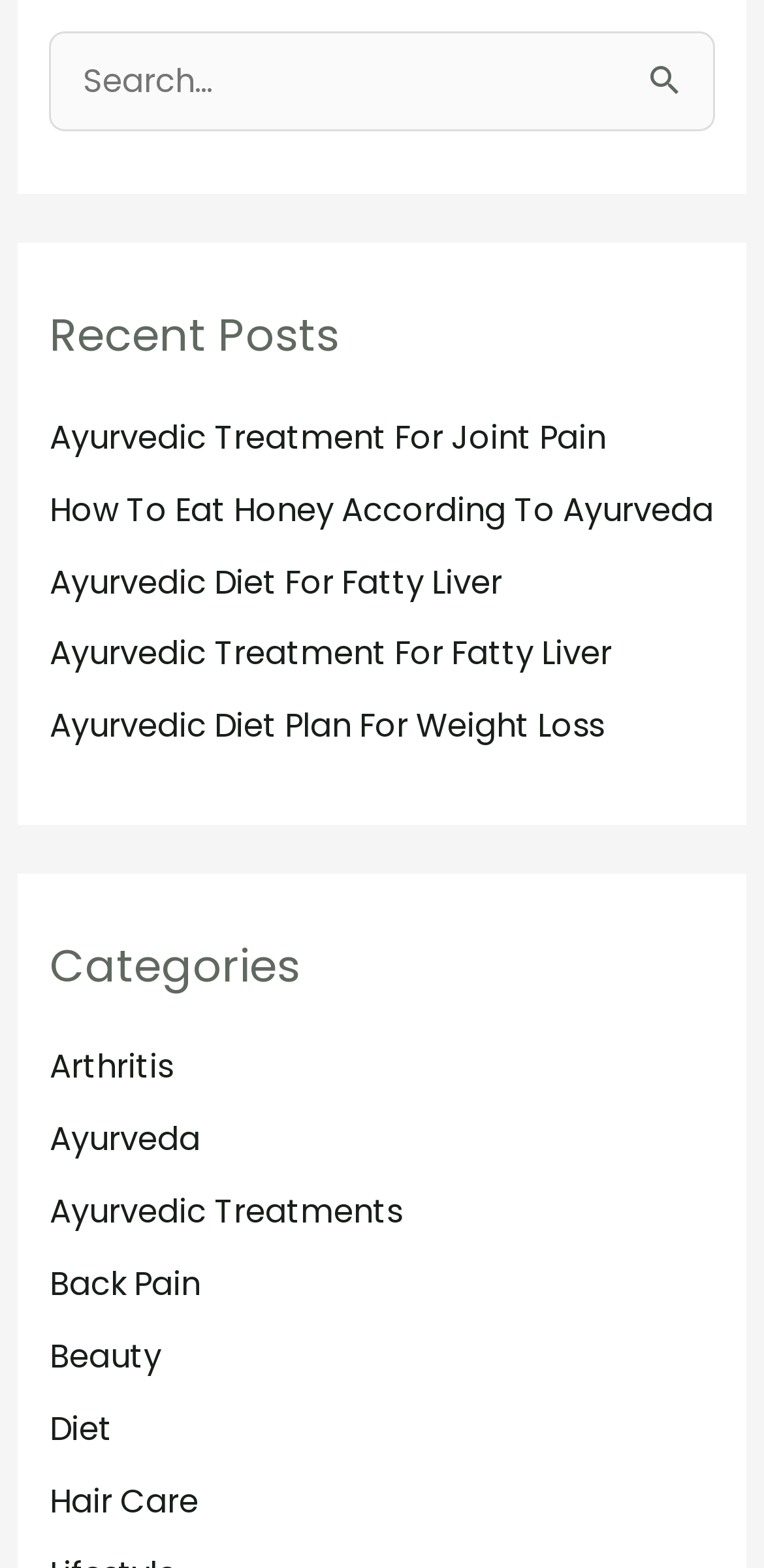How many recent posts are listed?
Please give a detailed answer to the question using the information shown in the image.

Under the 'Recent Posts' heading, there are 5 links to different posts, including 'Ayurvedic Treatment For Joint Pain', 'How To Eat Honey According To Ayurveda', and others.